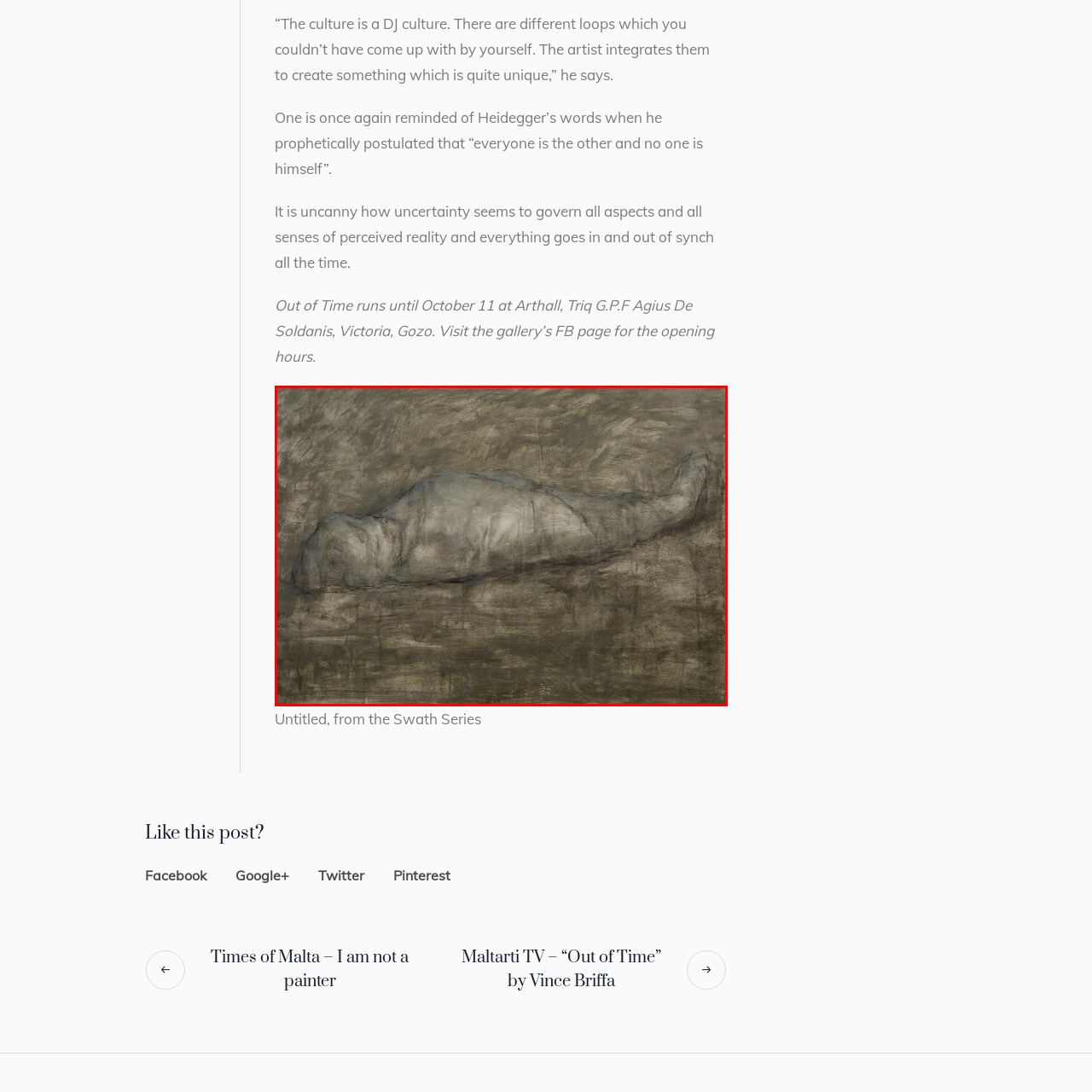Create a detailed narrative of the scene depicted inside the red-outlined image.

The image titled "Untitled, from the Swath Series" presents a hauntingly minimalist depiction of a figure lying horizontally against a textured, muted background. The figure, portrayed in shades of gray, seems to embody a sense of stillness and introspection, blending seamlessly into the surrounding space. The painter’s use of soft lines and subtle shadows accentuates the contours of the form, inviting viewers to engage with themes of existence and contemplation. 

This artwork is part of the exhibition "Out of Time," which runs until October 11 at Arthall, located in Victoria, Gozo. The show challenges perceptions of reality through visual narratives, echoing philosophical reflections on the fluidity of self and the interconnectivity of life. Visit the gallery’s Facebook page for specific opening hours and further details on this evocative collection.